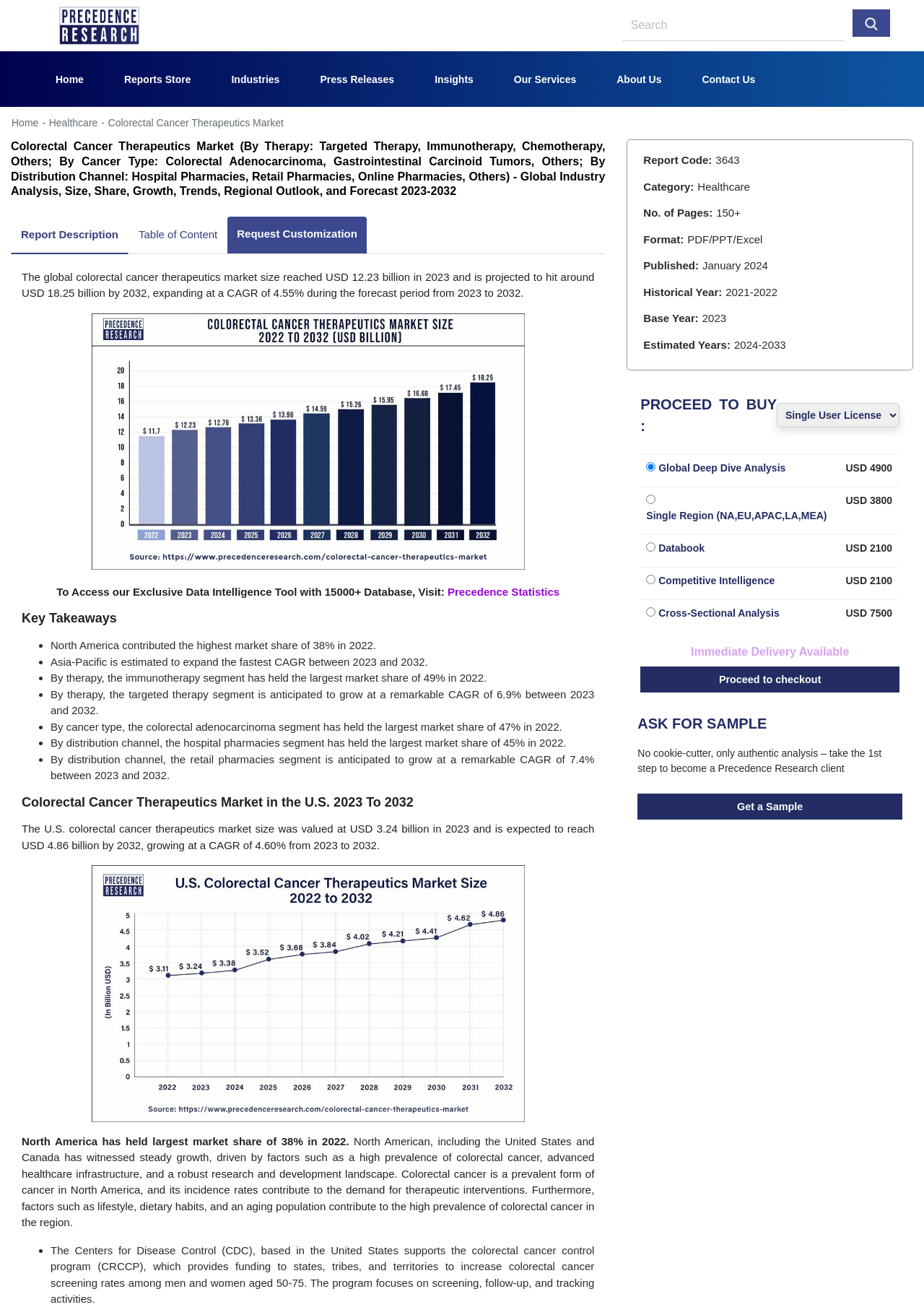Please determine the bounding box coordinates for the element that should be clicked to follow these instructions: "proceed to buy".

[0.693, 0.303, 0.841, 0.332]